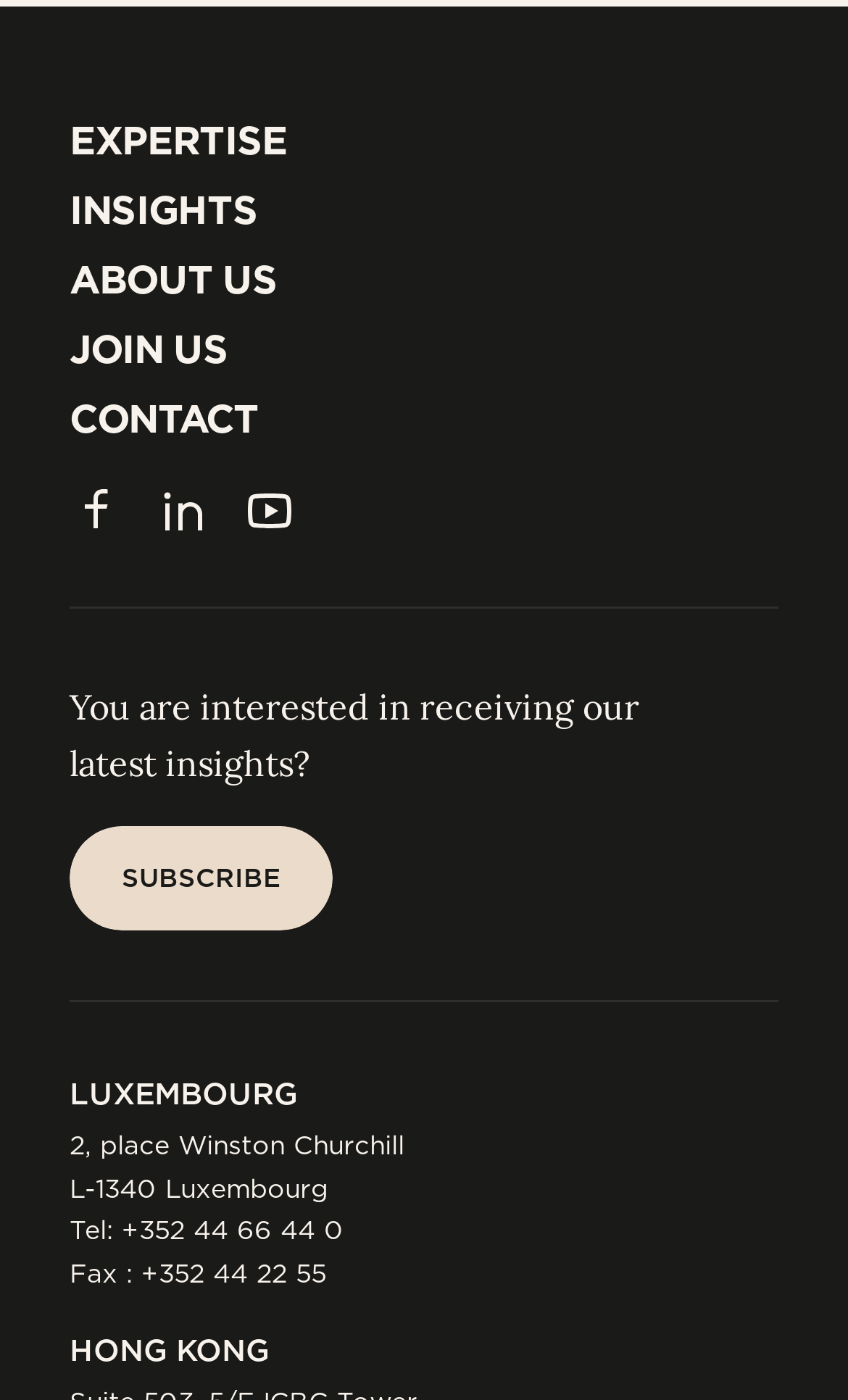Please find the bounding box coordinates of the clickable region needed to complete the following instruction: "Click on EXPERTISE". The bounding box coordinates must consist of four float numbers between 0 and 1, i.e., [left, top, right, bottom].

[0.082, 0.079, 0.918, 0.123]